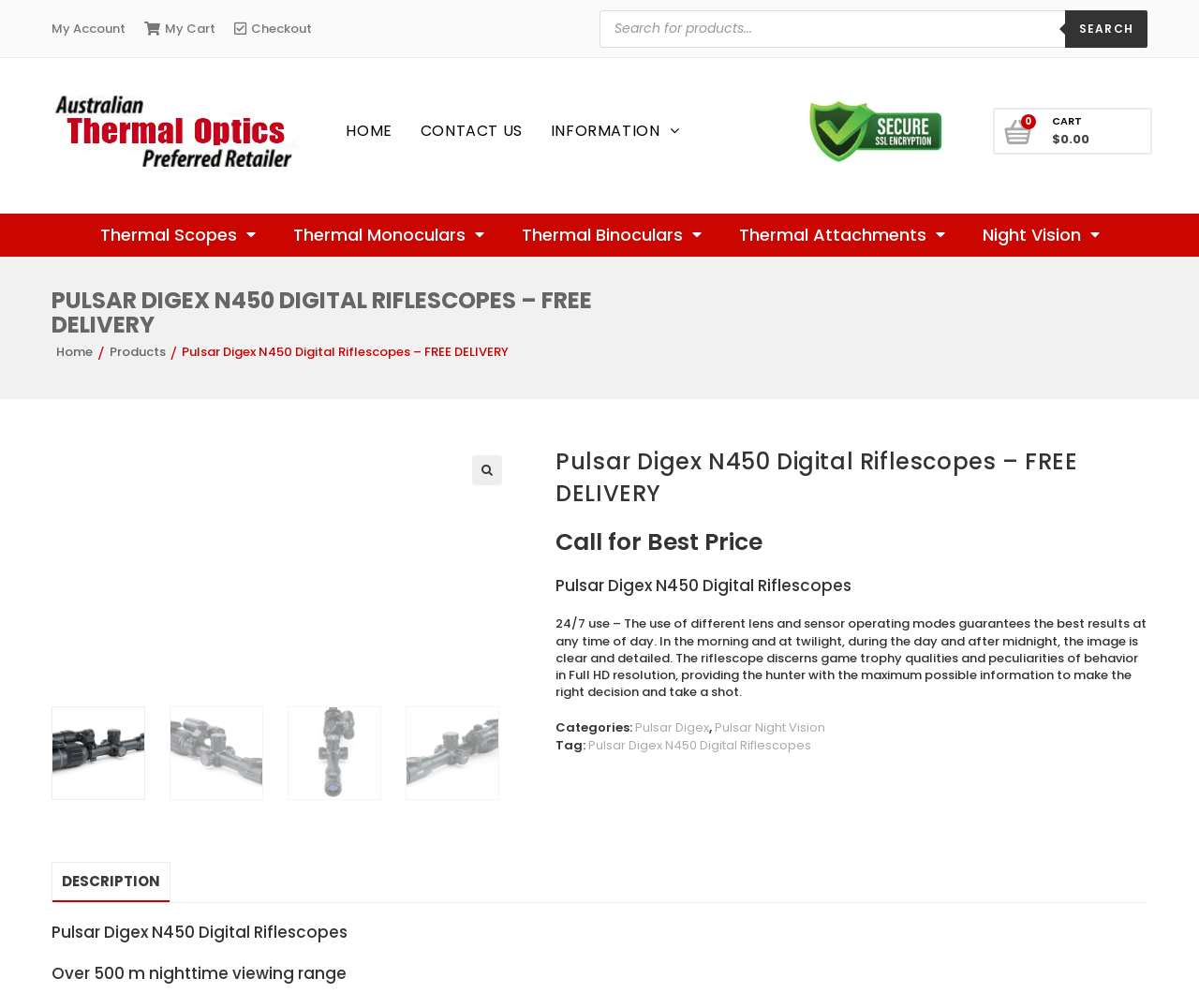Please identify the bounding box coordinates of the element's region that needs to be clicked to fulfill the following instruction: "Check cart". The bounding box coordinates should consist of four float numbers between 0 and 1, i.e., [left, top, right, bottom].

[0.834, 0.113, 0.866, 0.151]